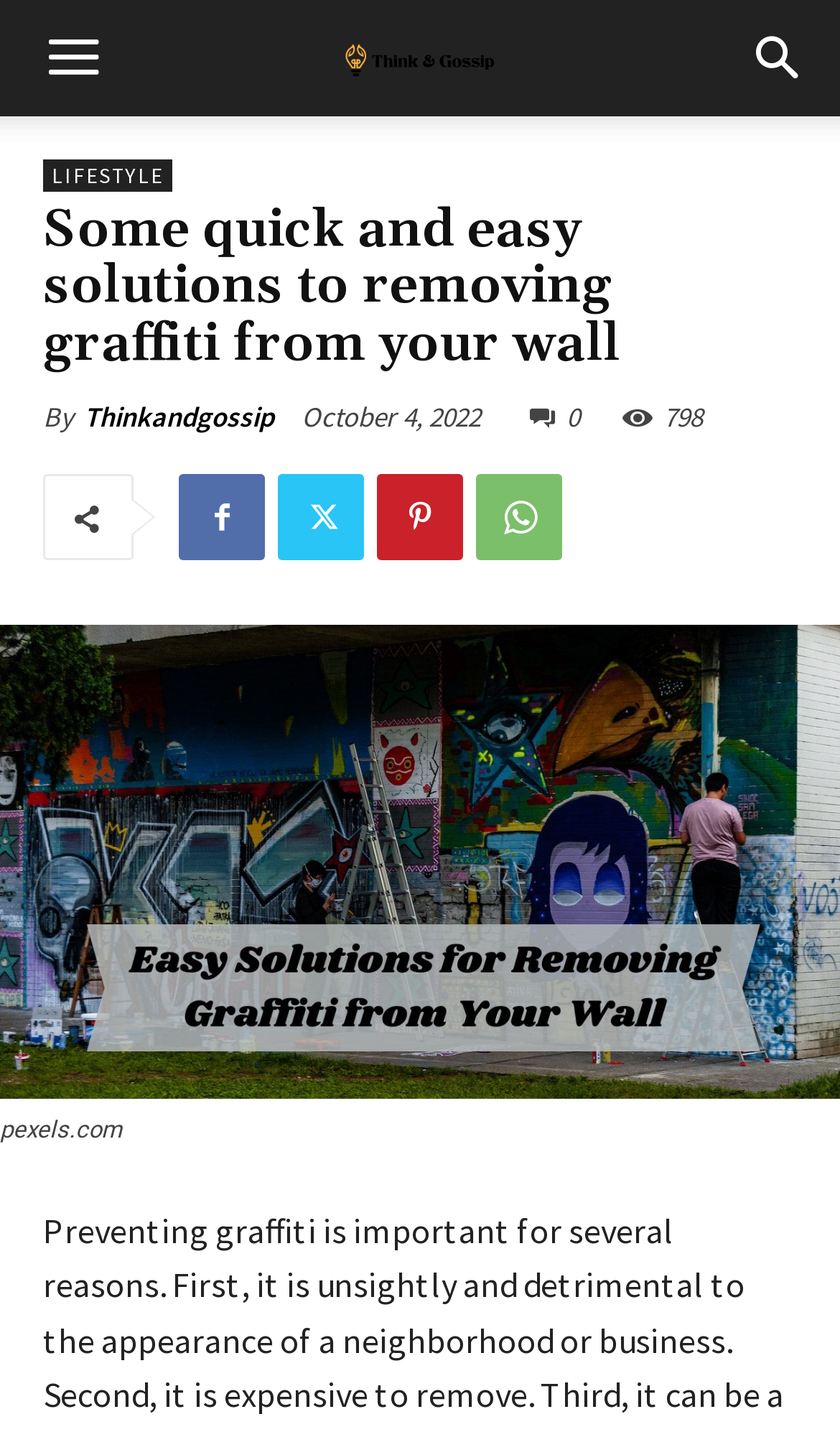Detail the features and information presented on the webpage.

The webpage appears to be an article discussing solutions for removing graffiti from walls. At the top left corner, there is a "Menu" button, and at the top right corner, there is a "Search" button. Below the buttons, there are several navigation links, including "LIFESTYLE", which is positioned at the top left of the content area.

The main title of the article, "Some quick and easy solutions to removing graffiti from your wall", is prominently displayed in the center of the top section. Below the title, there is a byline indicating the author, "Thinkandgossip", accompanied by a timestamp showing the publication date, "October 4, 2022". 

To the right of the byline, there are several social media links, including Facebook, Twitter, and Pinterest, represented by their respective icons. Additionally, there is a counter showing the number of views, "798".

The main content of the article is preceded by a large image that spans the entire width of the page, showing a graffiti-covered wall. The image is captioned with a credit to "pexels.com" at the bottom.

Overall, the webpage is focused on providing solutions to removing graffiti from walls, with a clear title, author information, and a relevant image.